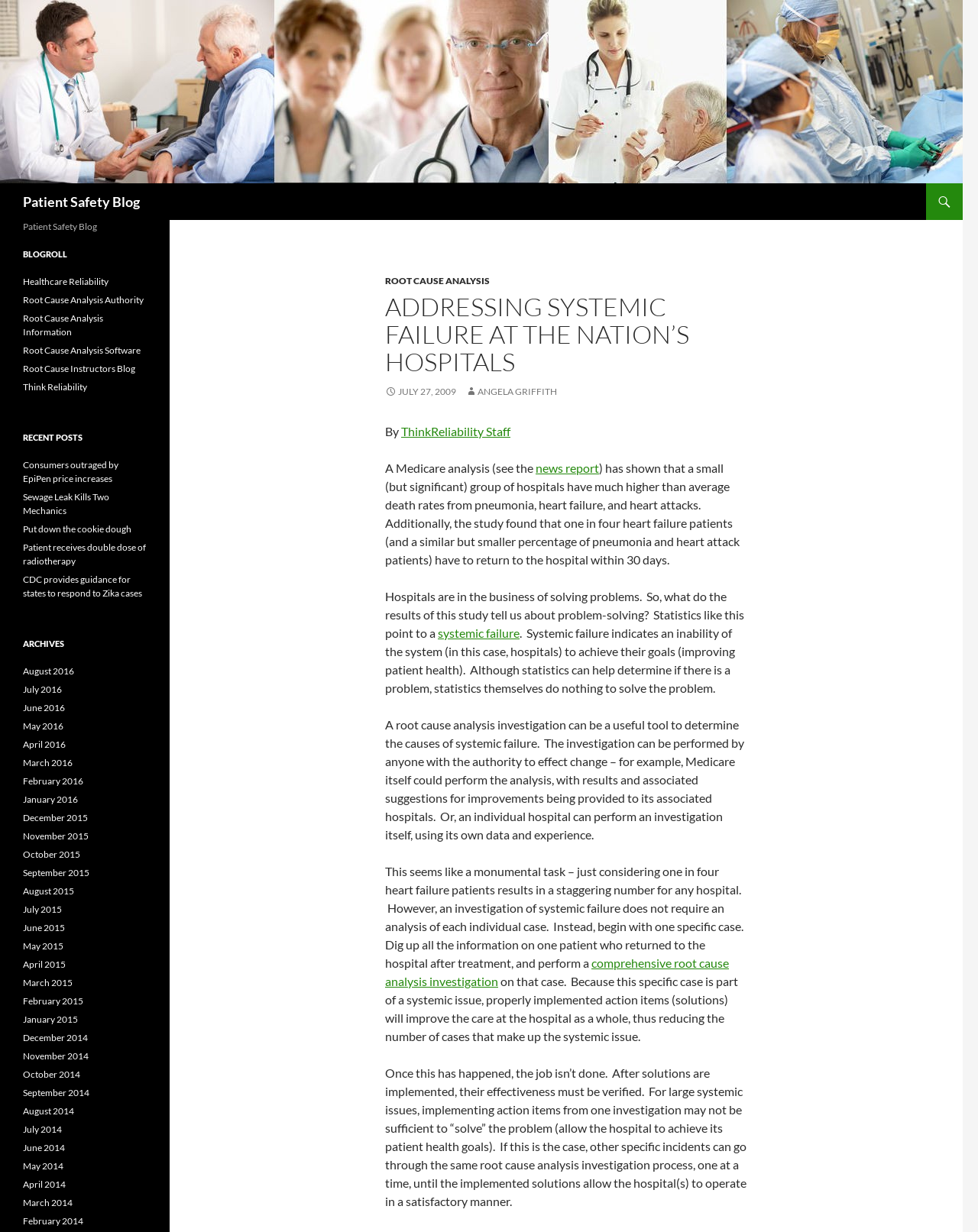Please determine the bounding box coordinates of the element's region to click for the following instruction: "Read the 'ADDRESSING SYSTEMIC FAILURE AT THE NATION’S HOSPITALS' article".

[0.394, 0.238, 0.764, 0.305]